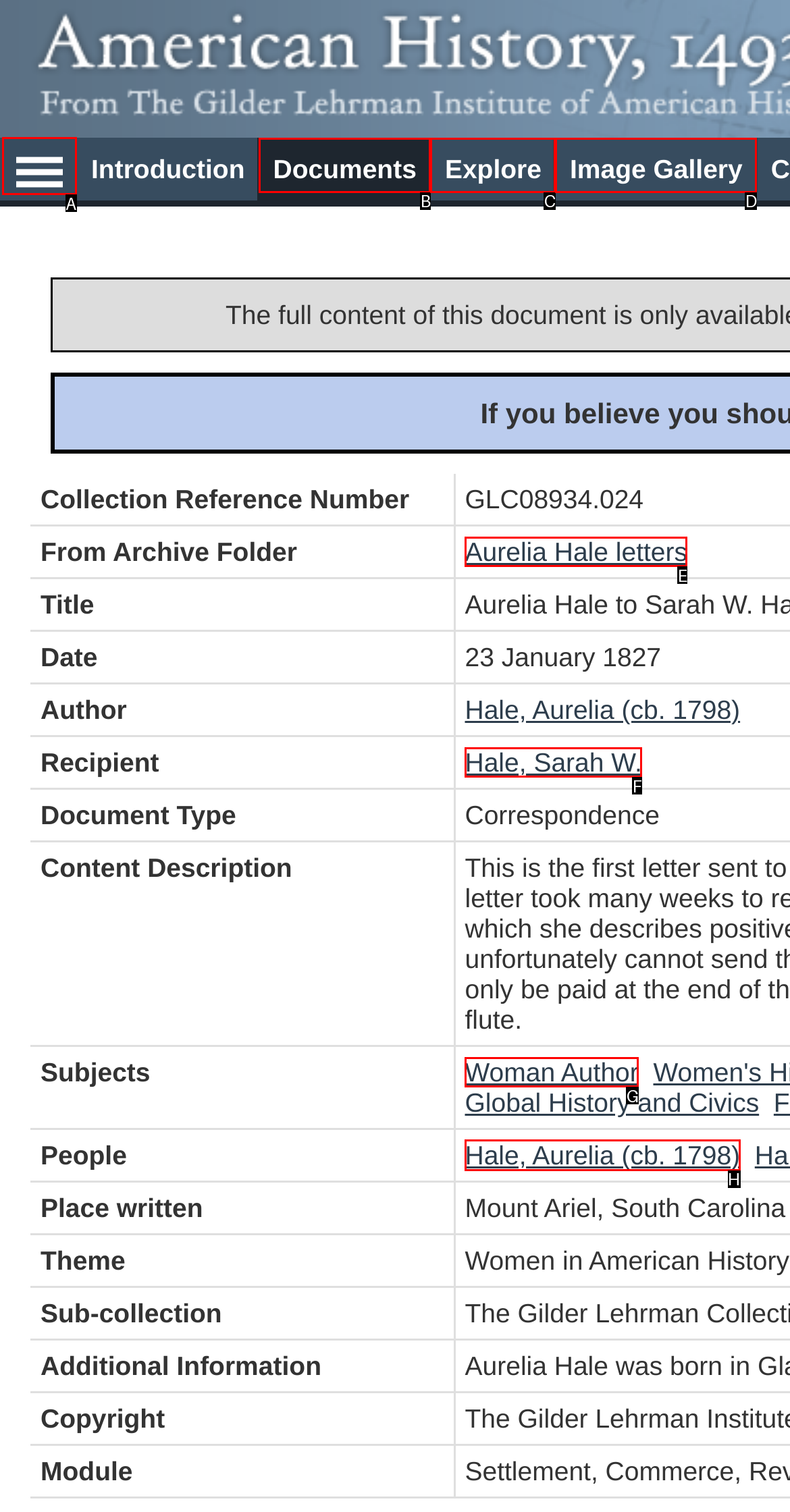Tell me which one HTML element you should click to complete the following task: Open the hamburger menu
Answer with the option's letter from the given choices directly.

A